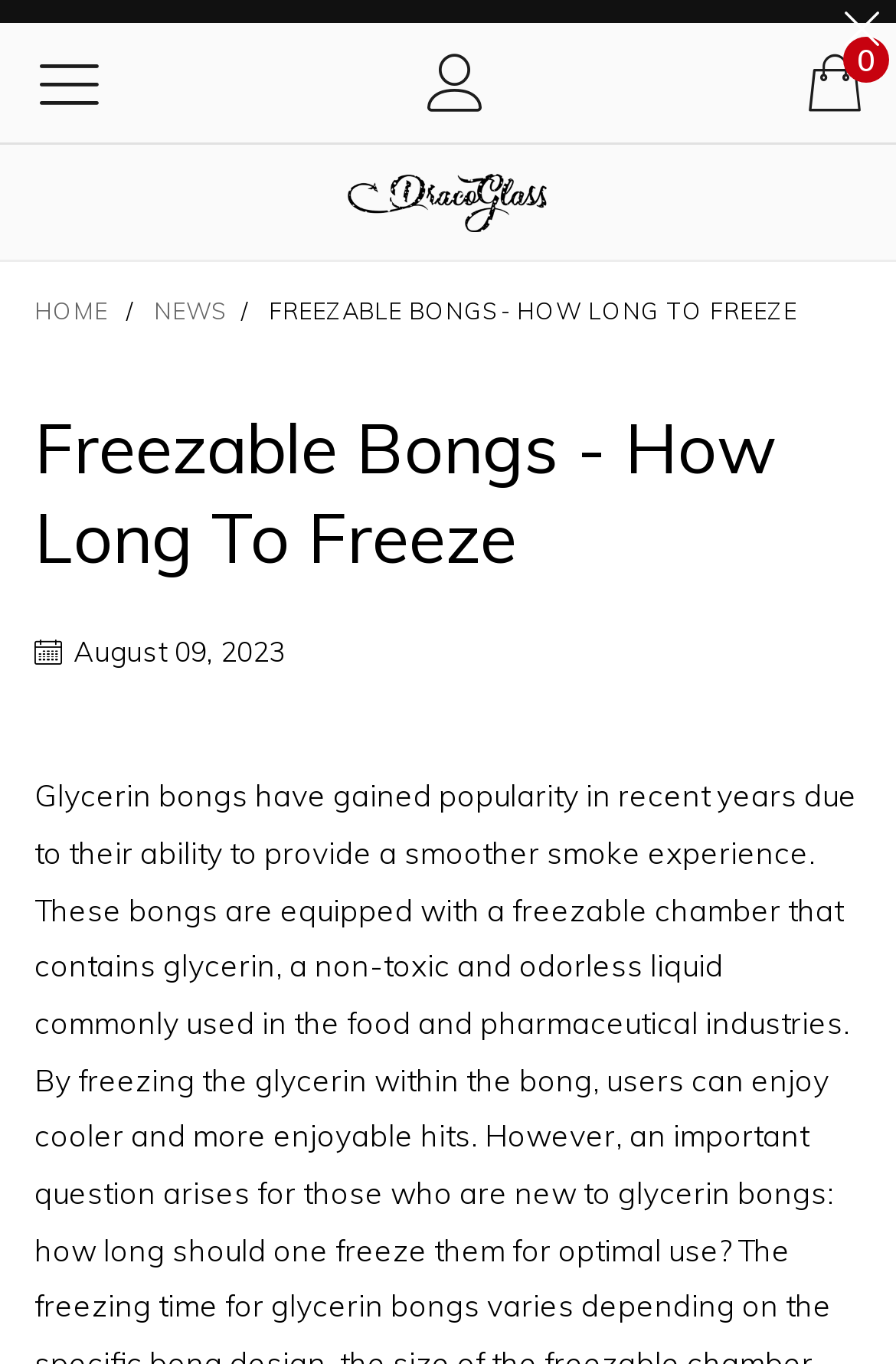Kindly respond to the following question with a single word or a brief phrase: 
When was the article published?

August 09, 2023